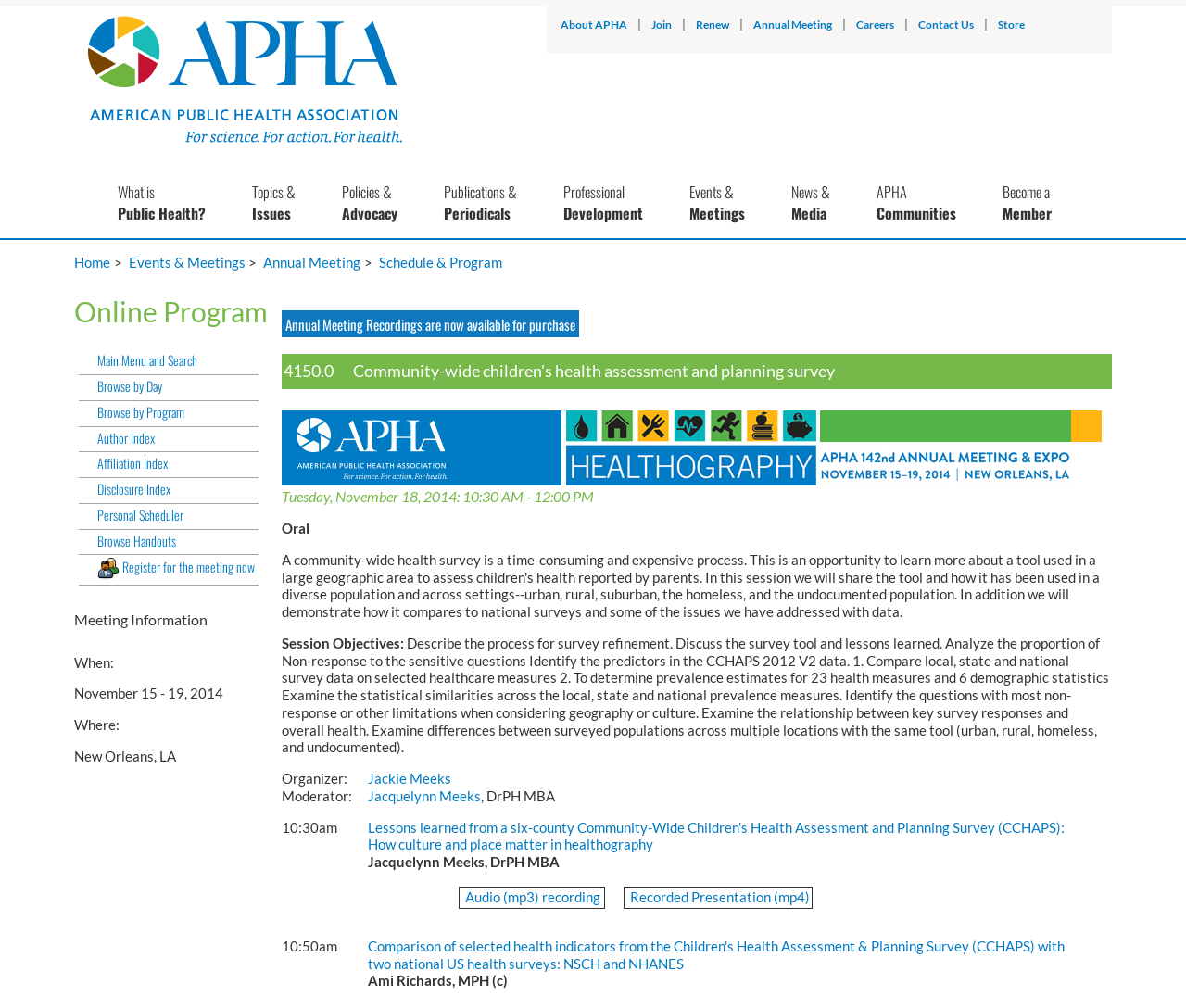What is the format of the recorded presentation?
Give a one-word or short-phrase answer derived from the screenshot.

mp4